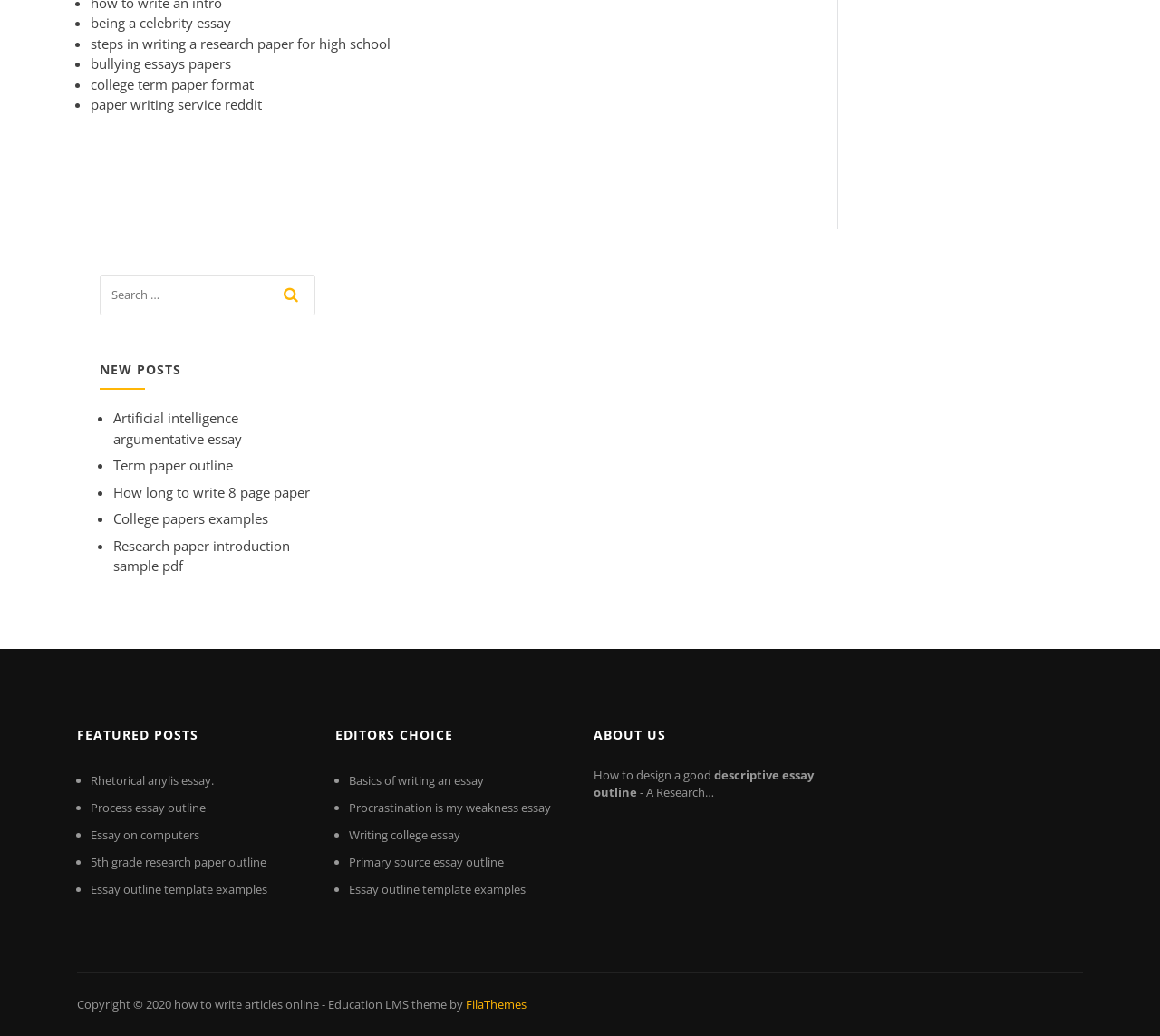Find the bounding box coordinates of the element to click in order to complete this instruction: "learn about the website". The bounding box coordinates must be four float numbers between 0 and 1, denoted as [left, top, right, bottom].

[0.512, 0.74, 0.616, 0.756]